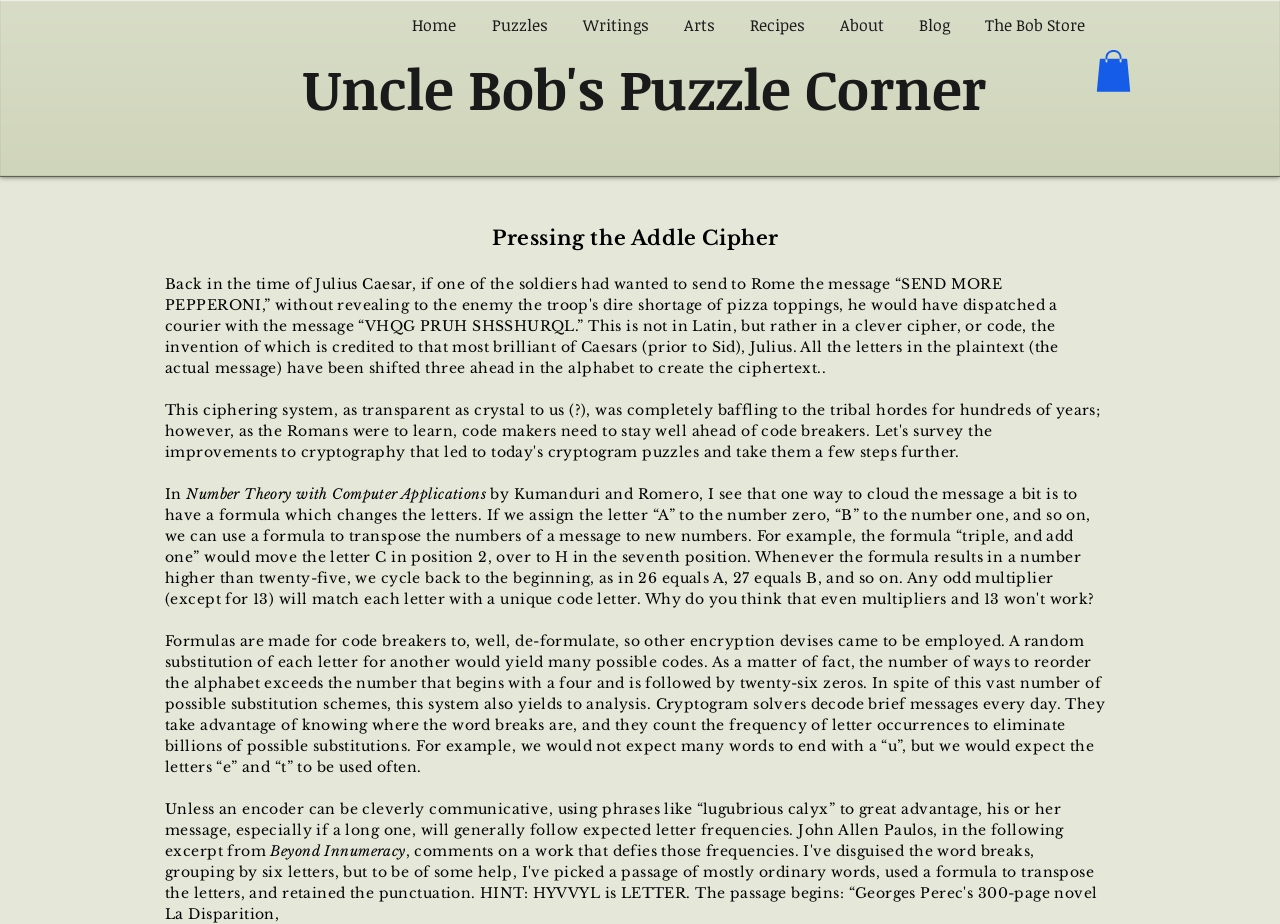Locate the bounding box coordinates of the clickable region necessary to complete the following instruction: "Click the button with the image". Provide the coordinates in the format of four float numbers between 0 and 1, i.e., [left, top, right, bottom].

[0.856, 0.054, 0.884, 0.099]